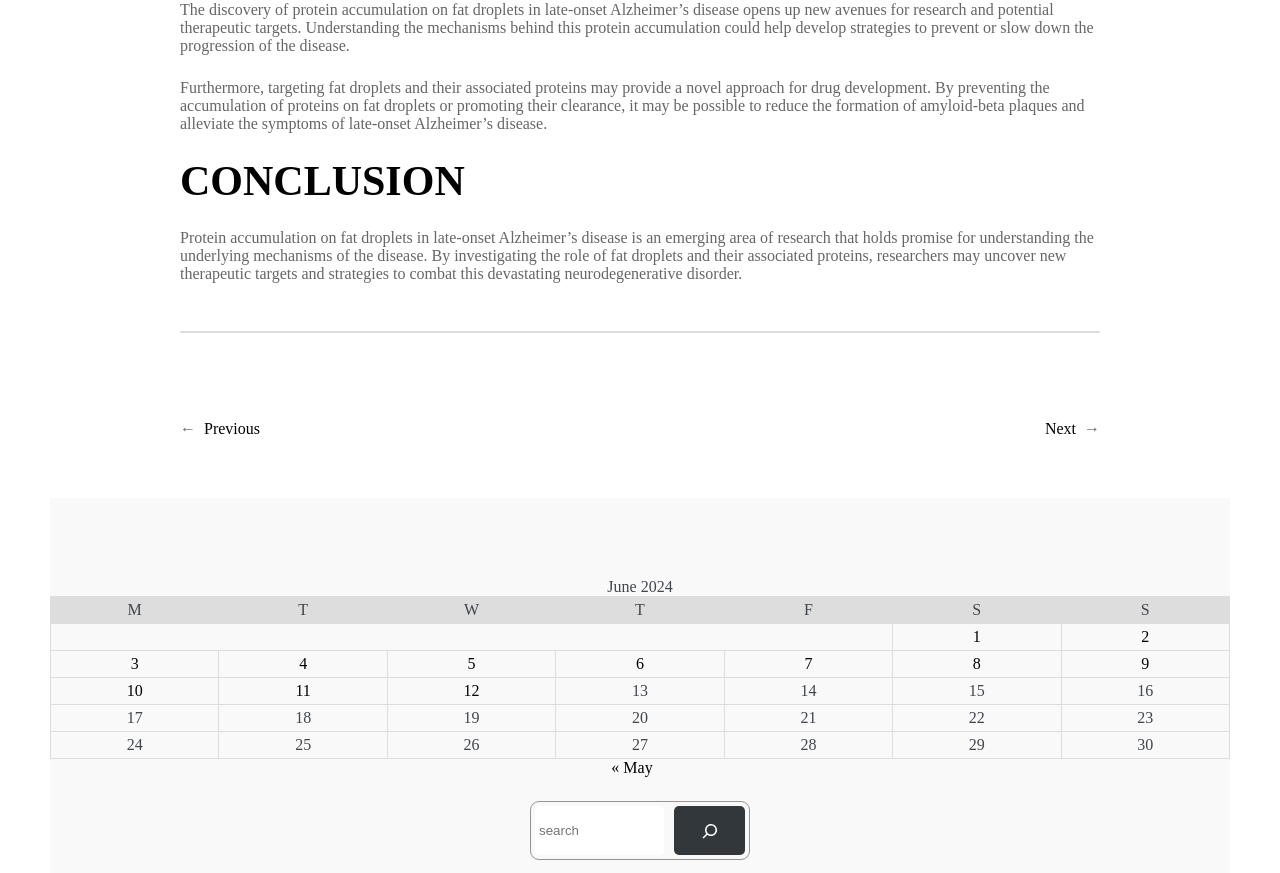What is the topic of the conclusion?
Based on the visual content, answer with a single word or a brief phrase.

Alzheimer's disease